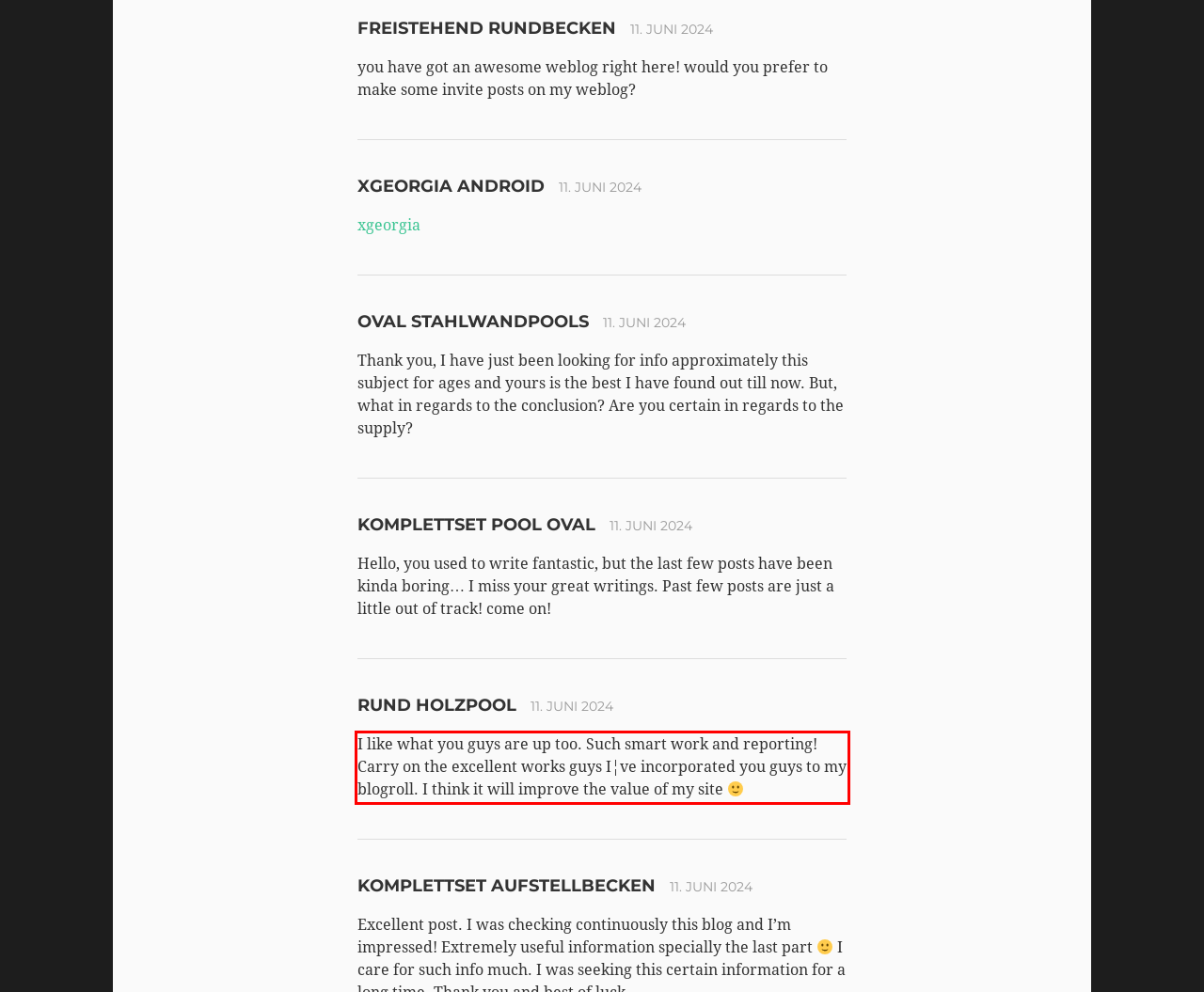Given a screenshot of a webpage with a red bounding box, please identify and retrieve the text inside the red rectangle.

I like what you guys are up too. Such smart work and reporting! Carry on the excellent works guys I¦ve incorporated you guys to my blogroll. I think it will improve the value of my site